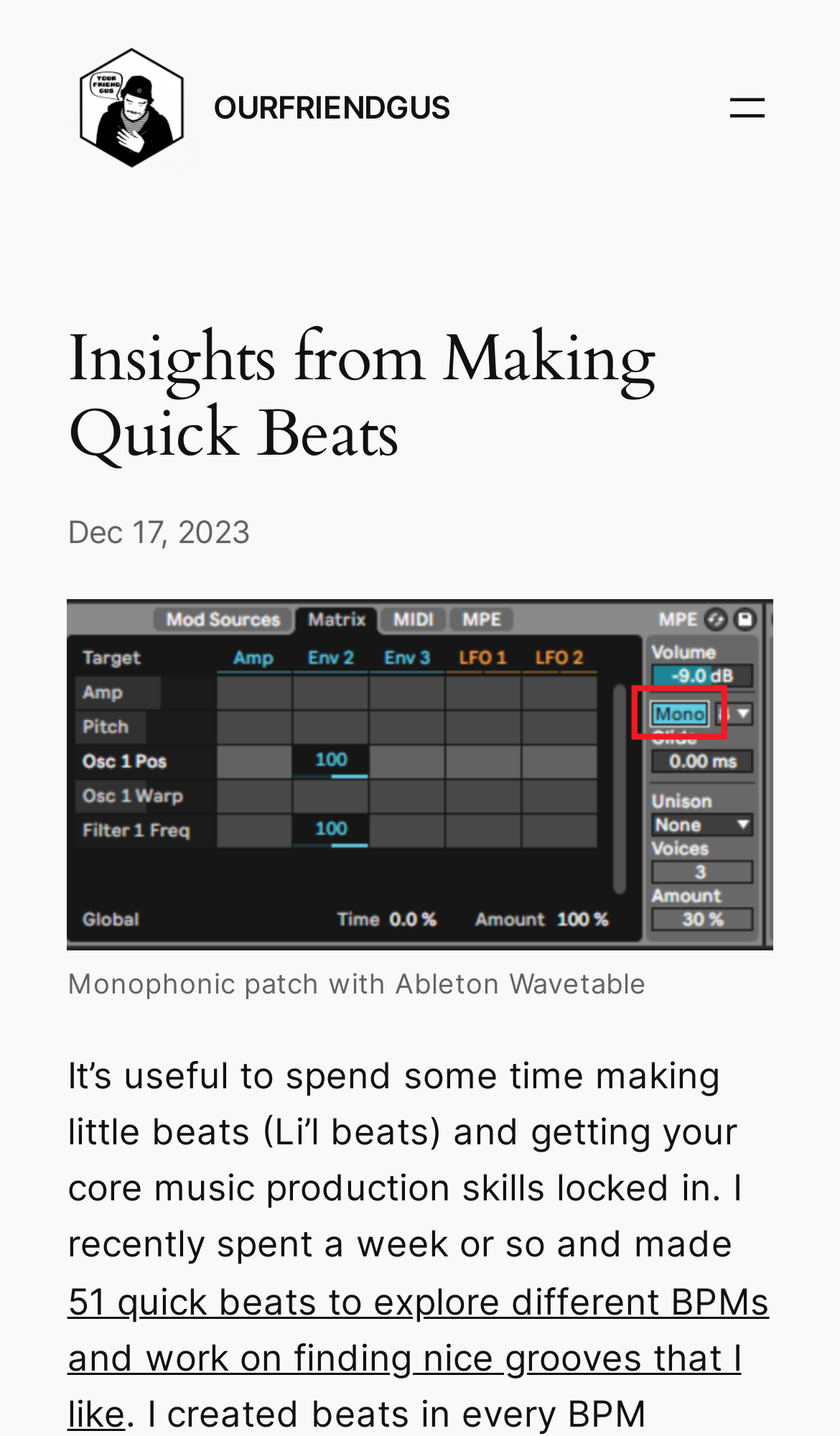Find the bounding box of the element with the following description: "OURFRIENDGUS". The coordinates must be four float numbers between 0 and 1, formatted as [left, top, right, bottom].

[0.254, 0.061, 0.536, 0.087]